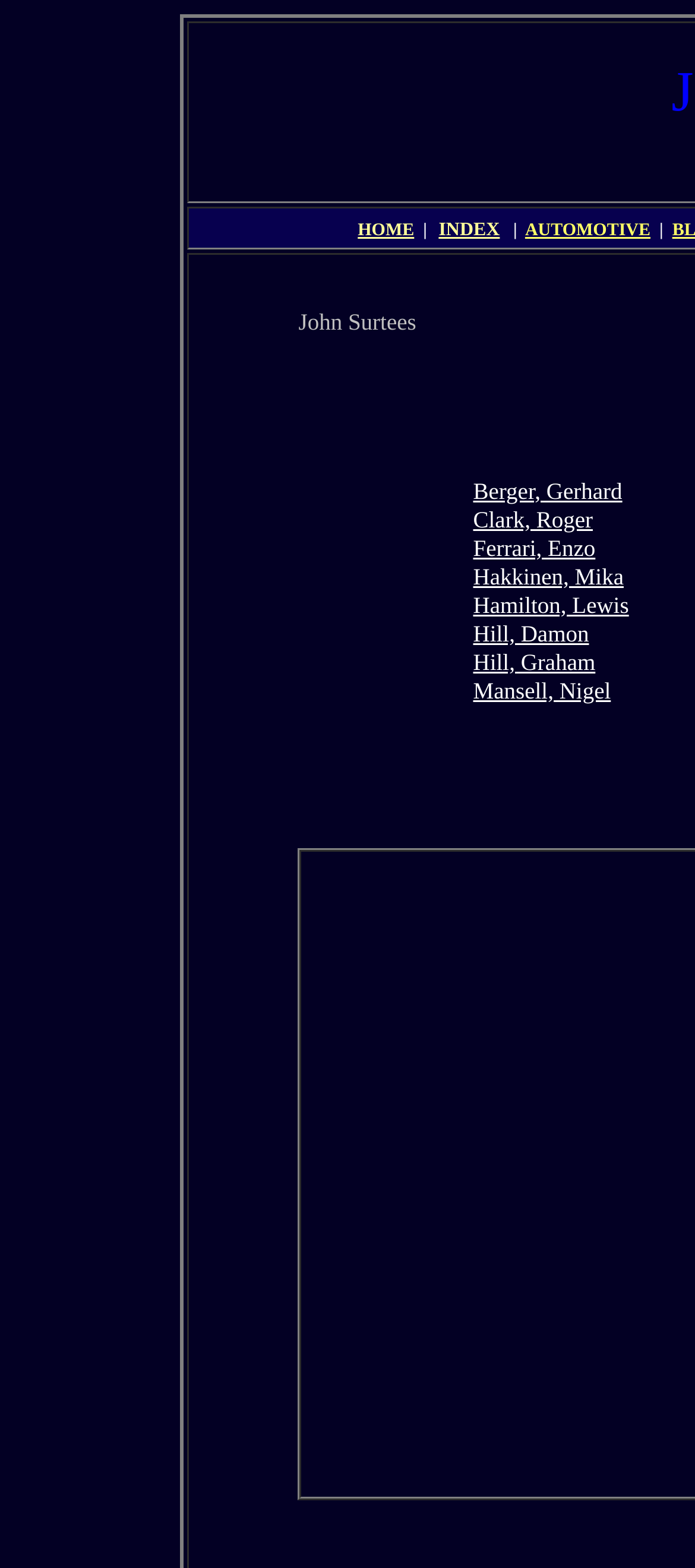Answer the following in one word or a short phrase: 
What is the last name of the racing driver mentioned above Hakkinen, Mika?

Hamilton